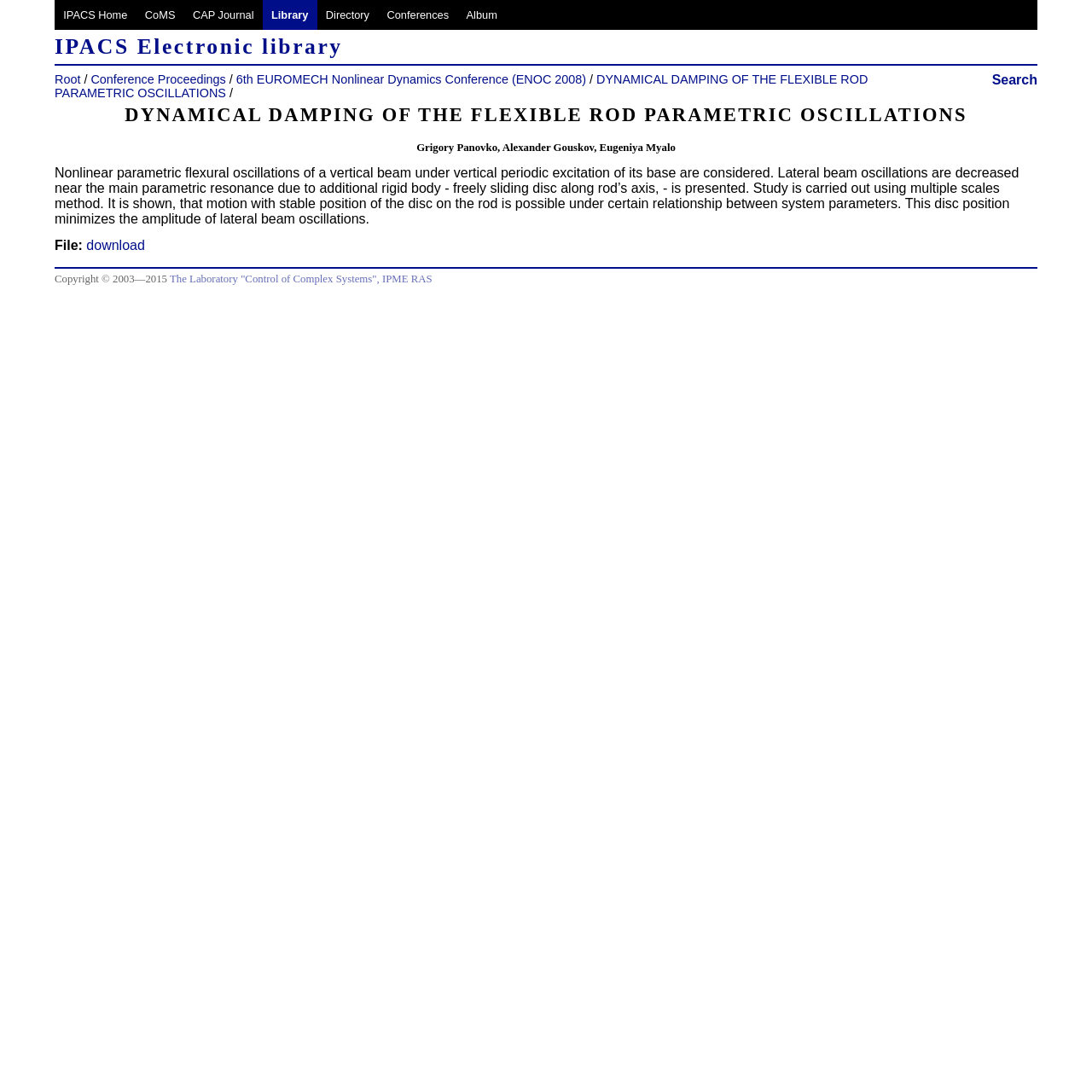Determine the bounding box for the HTML element described here: "IPACS Home". The coordinates should be given as [left, top, right, bottom] with each number being a float between 0 and 1.

[0.05, 0.0, 0.125, 0.028]